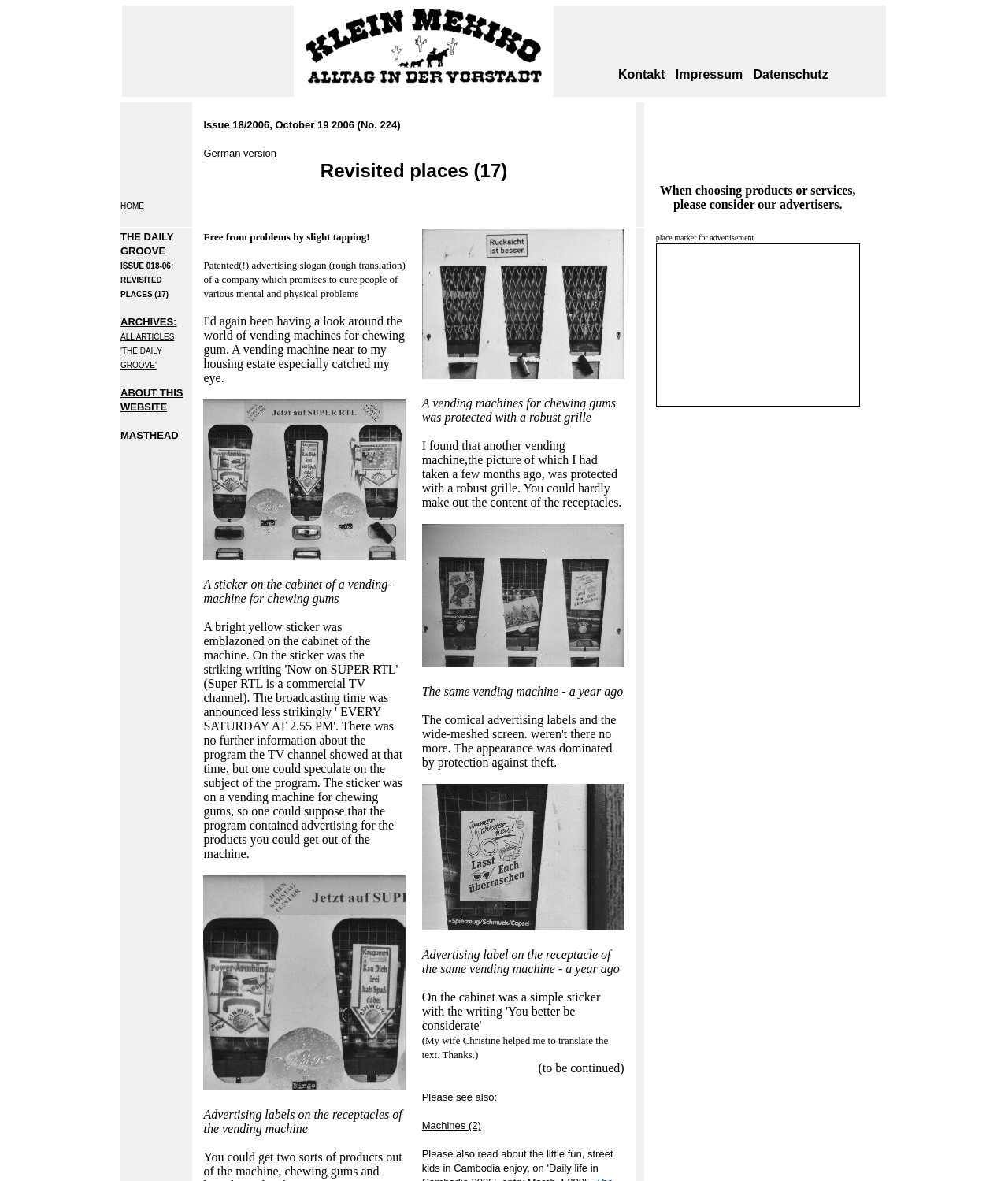What is the logo of Klein Mexiko?
Please provide a single word or phrase answer based on the image.

Logo Klein Mexiko